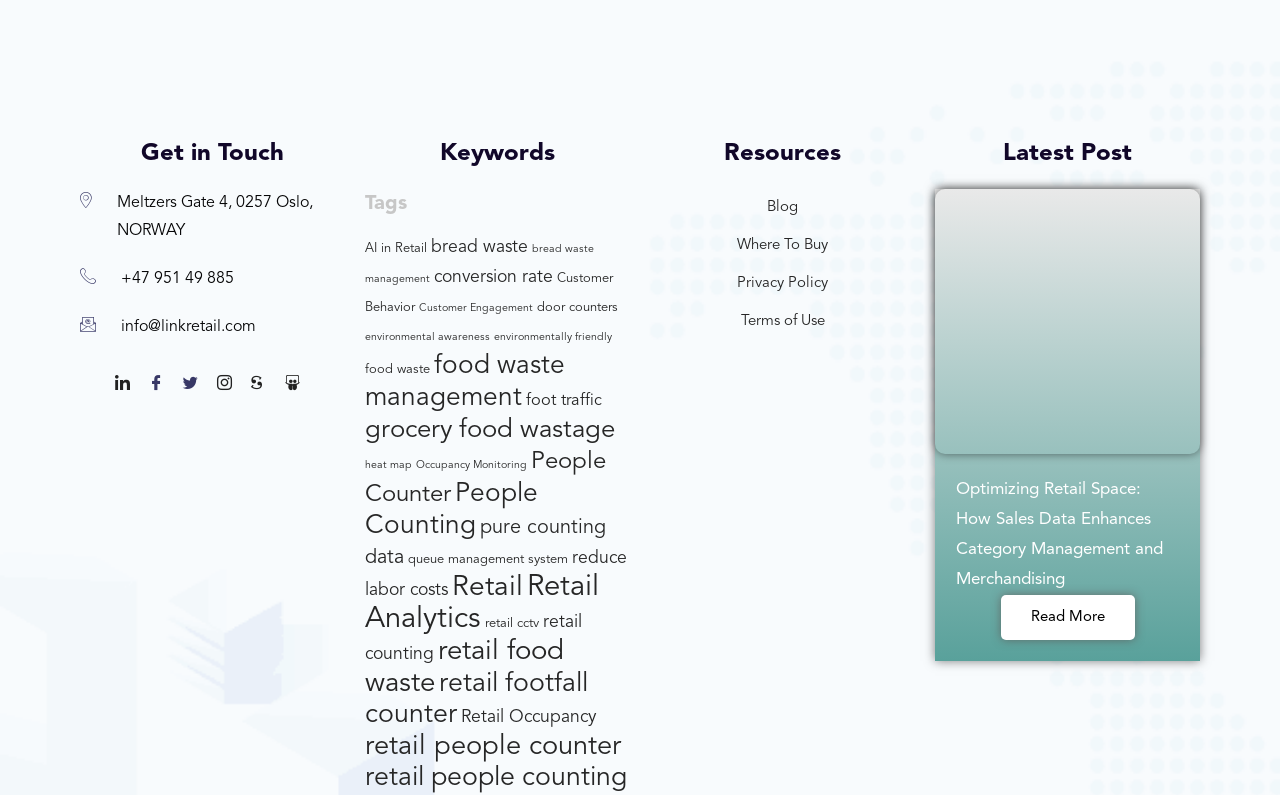Determine the bounding box coordinates for the clickable element required to fulfill the instruction: "Read the latest post 'Optimizing Retail Space: How Sales Data Enhances Category Management and Merchandising'". Provide the coordinates as four float numbers between 0 and 1, i.e., [left, top, right, bottom].

[0.73, 0.238, 0.938, 0.571]